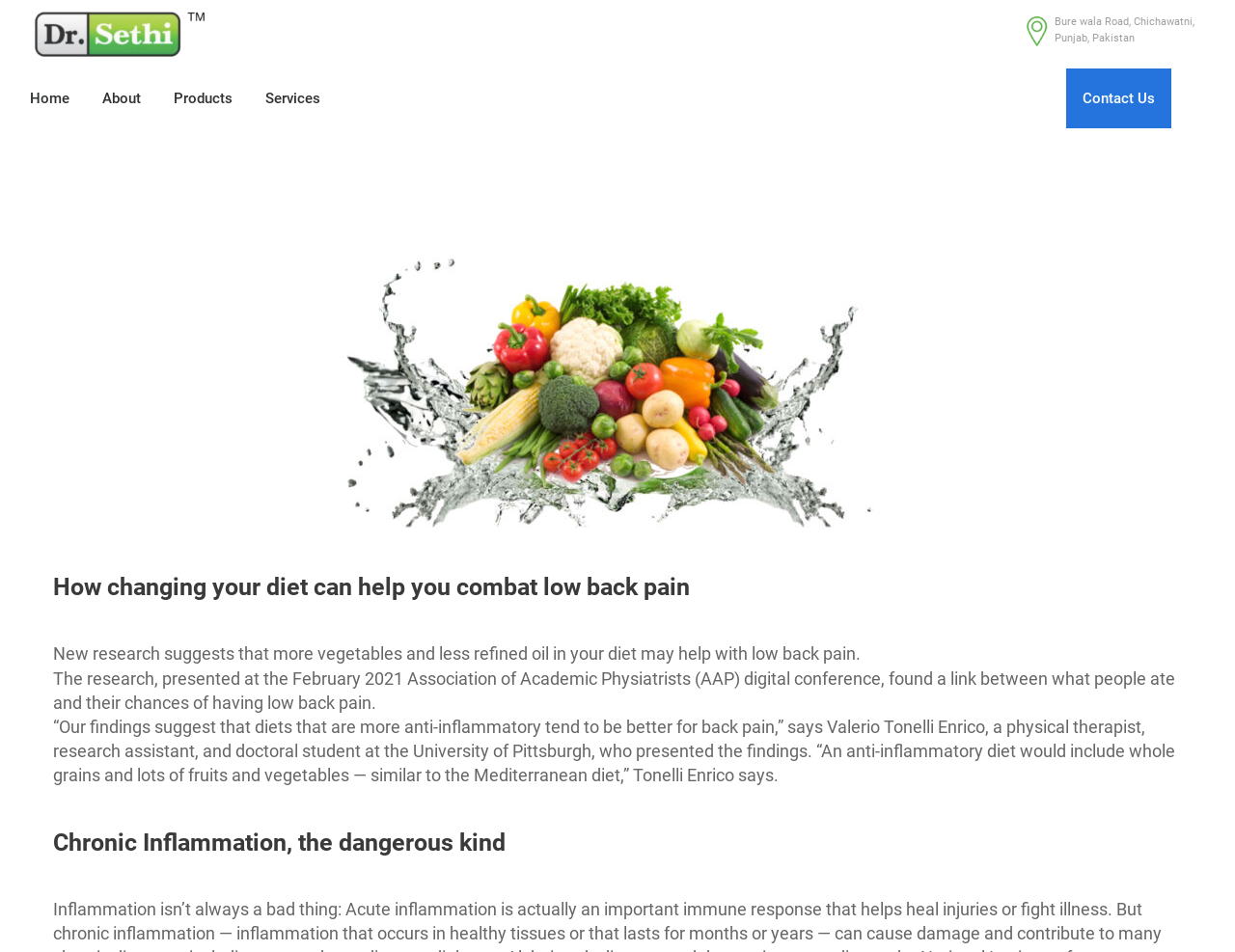Please determine the bounding box coordinates, formatted as (top-left x, top-left y, bottom-right x, bottom-right y), with all values as floating point numbers between 0 and 1. Identify the bounding box of the region described as: Services

[0.203, 0.094, 0.271, 0.112]